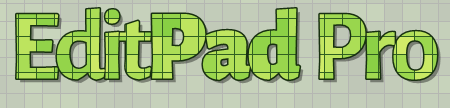Craft a descriptive caption that covers all aspects of the image.

The image features the text "EditPad Pro" prominently displayed in a playful, green font against a light grid background. The design emphasizes the intuitive and user-friendly aspect of EditPad Pro, a versatile text editor known for enhancing productivity. The grid backdrop suggests a structured approach to editing, aligning with the software's features aimed at simplifying text handling and editing tasks for users. This visual representation reflects the program's purpose: to provide an efficient, effective workspace for those who frequently work with text.